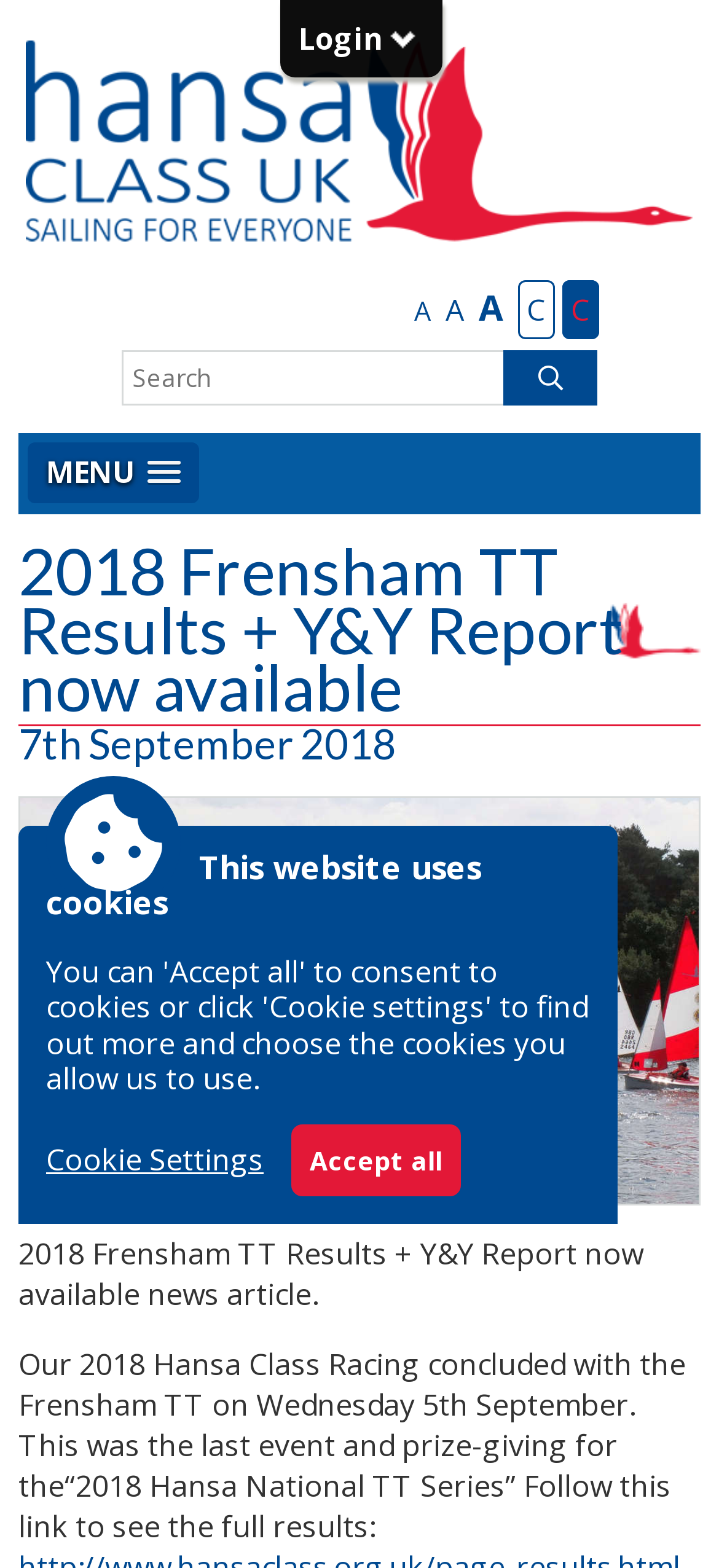Please give a concise answer to this question using a single word or phrase: 
What type of event is described in the article?

Sailing race